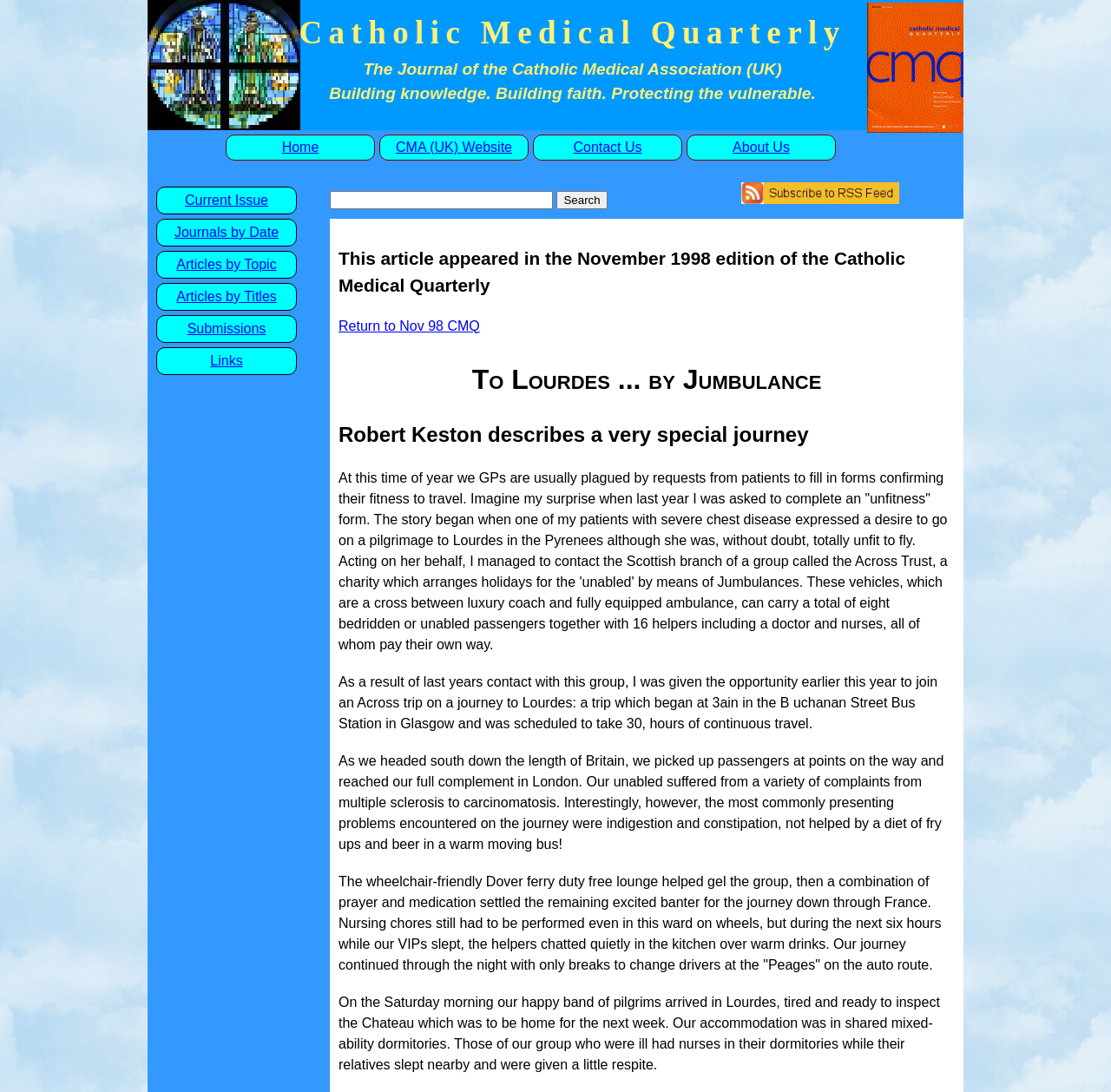Please identify the primary heading on the webpage and return its text.

Catholic Medical Quarterly